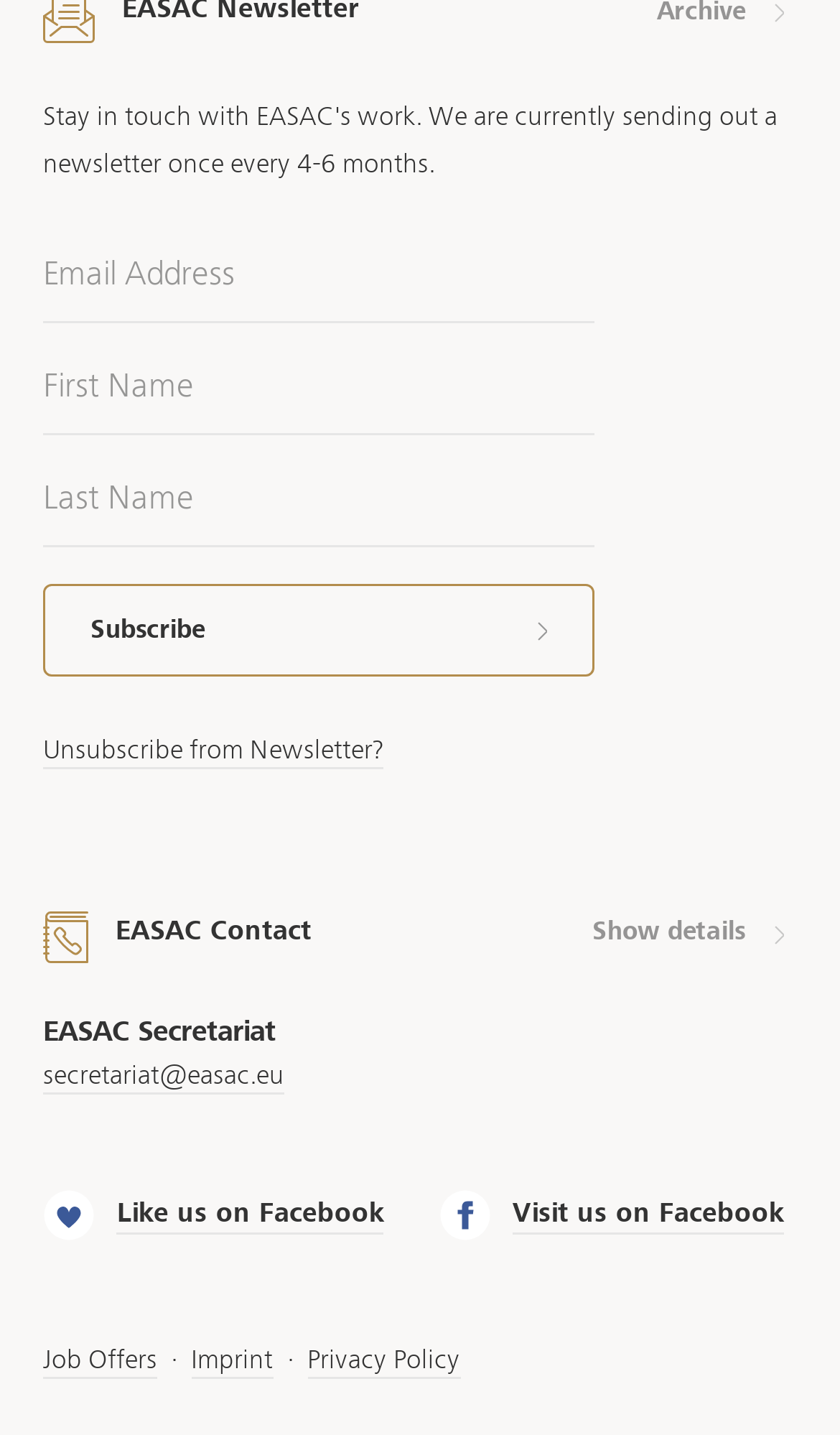Find the bounding box coordinates corresponding to the UI element with the description: "Job Offers". The coordinates should be formatted as [left, top, right, bottom], with values as floats between 0 and 1.

[0.051, 0.938, 0.187, 0.962]